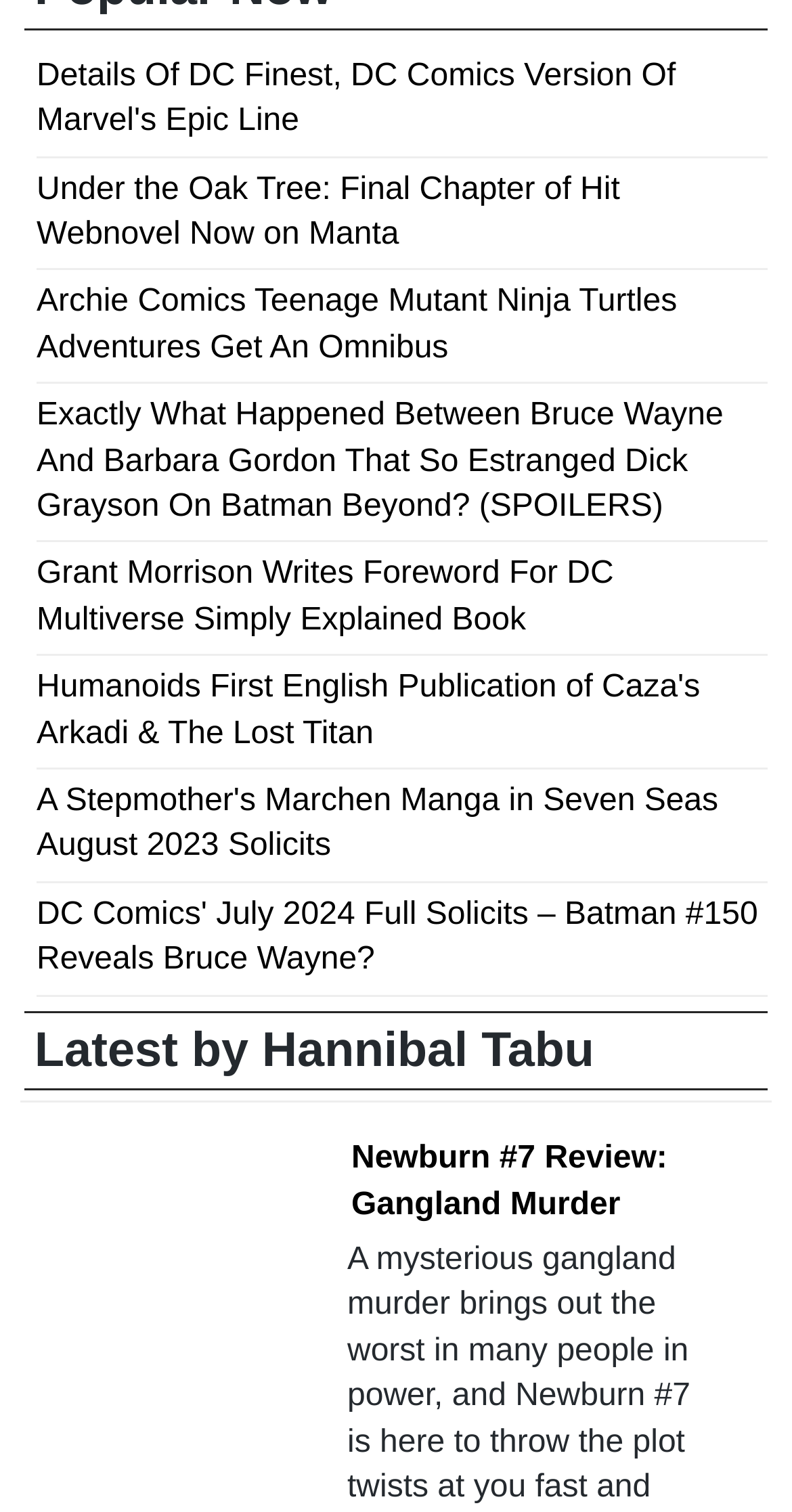Who is the author of the 'Newburn #7 Review'?
Use the information from the image to give a detailed answer to the question.

The heading 'Latest by Hannibal Tabu' is above the link 'Newburn #7 Review: Gangland Murder', so it can be inferred that Hannibal Tabu is the author of the 'Newburn #7 Review'.